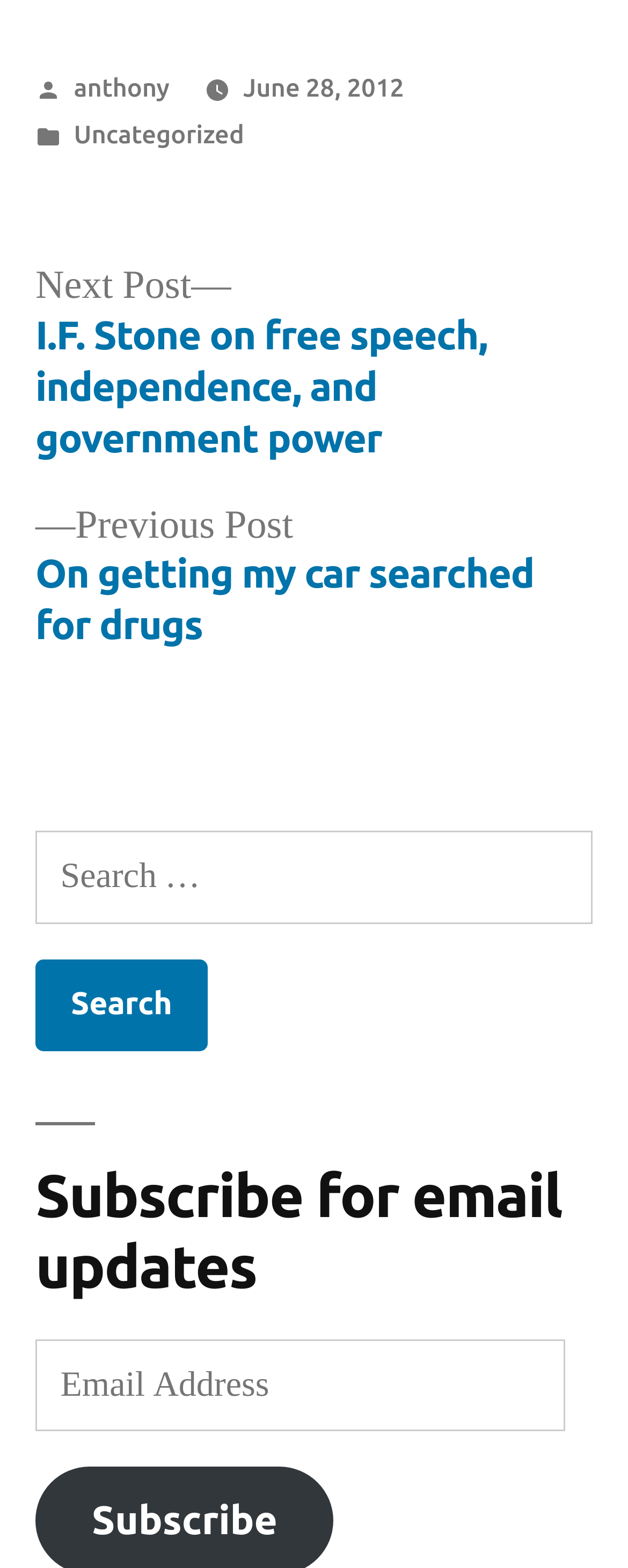What is the date of the article?
Answer the question with a thorough and detailed explanation.

The date of the article can be found in the footer section of the webpage, where it says 'June 28, 2012' next to the 'Posted by' section.